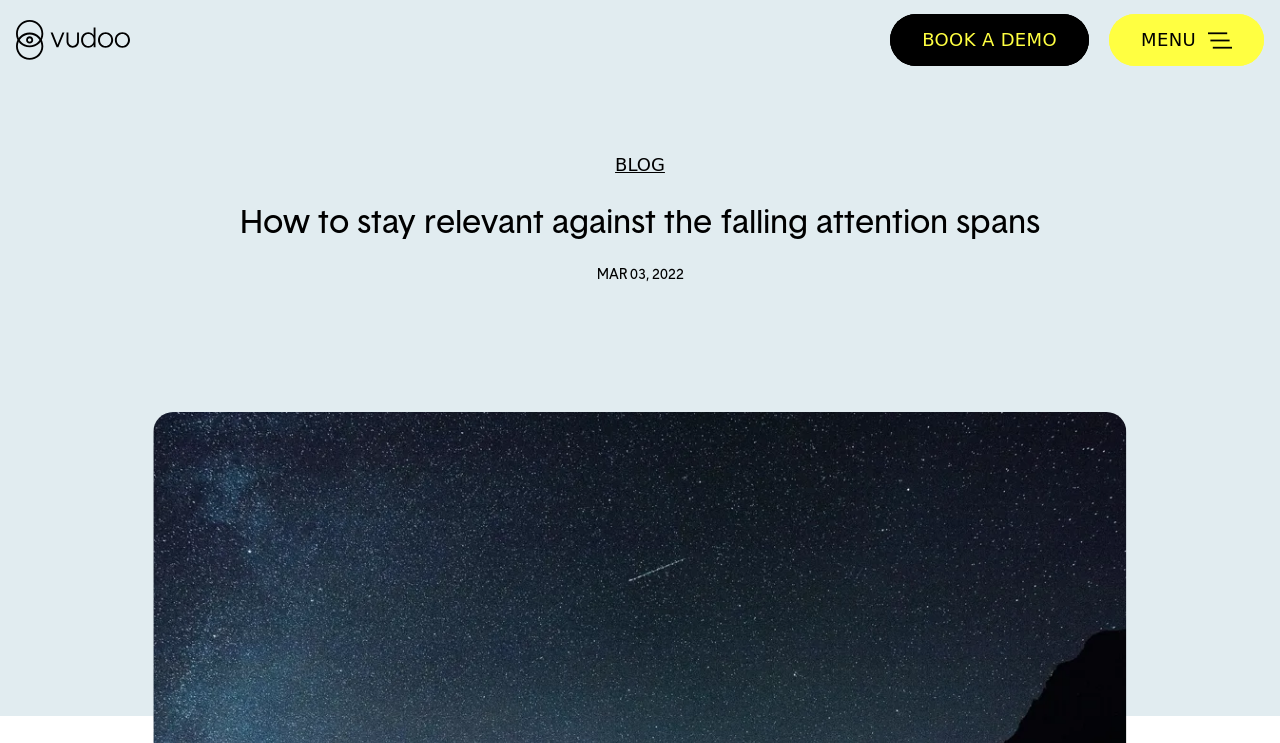What is the topic of the main content?
Based on the image, give a concise answer in the form of a single word or short phrase.

Staying relevant against falling attention spans